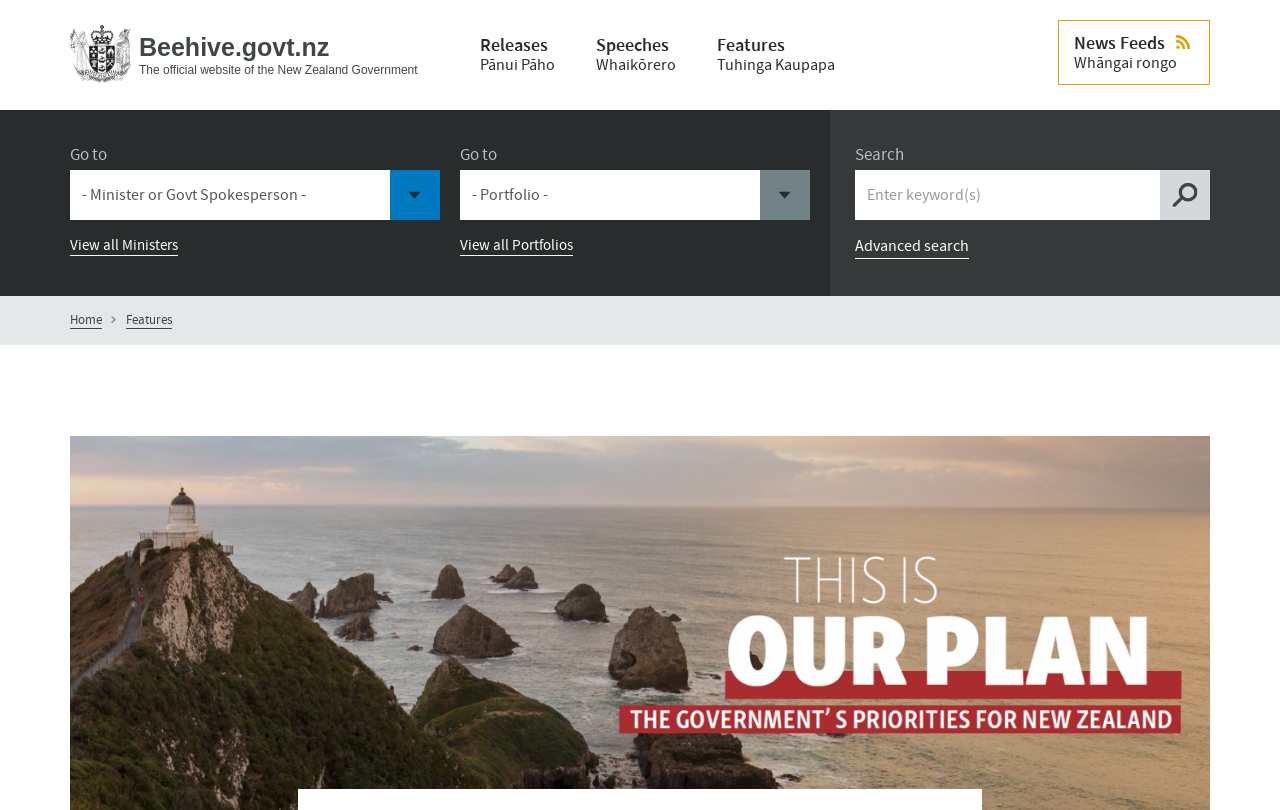Given the description "Home", provide the bounding box coordinates of the corresponding UI element.

[0.055, 0.386, 0.08, 0.407]